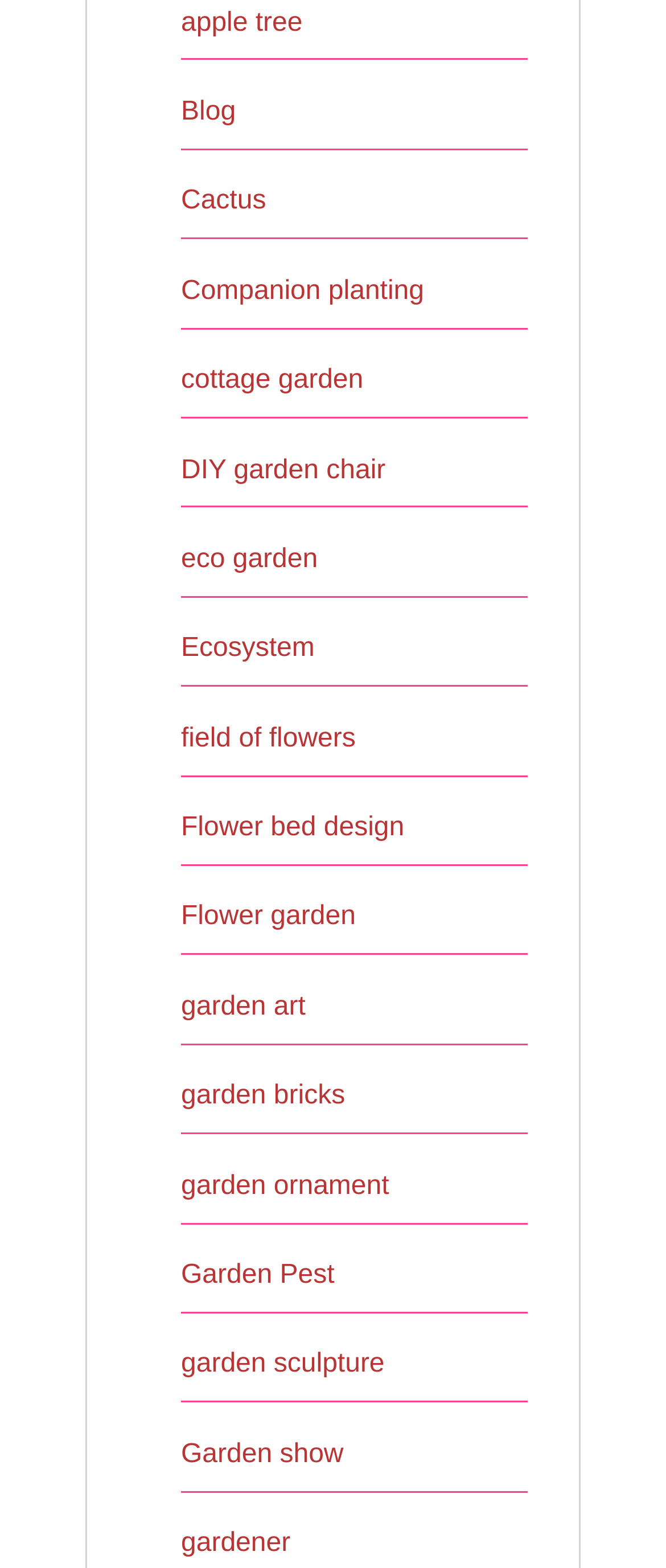Identify the bounding box coordinates of the element that should be clicked to fulfill this task: "visit the apple tree page". The coordinates should be provided as four float numbers between 0 and 1, i.e., [left, top, right, bottom].

[0.272, 0.005, 0.454, 0.023]